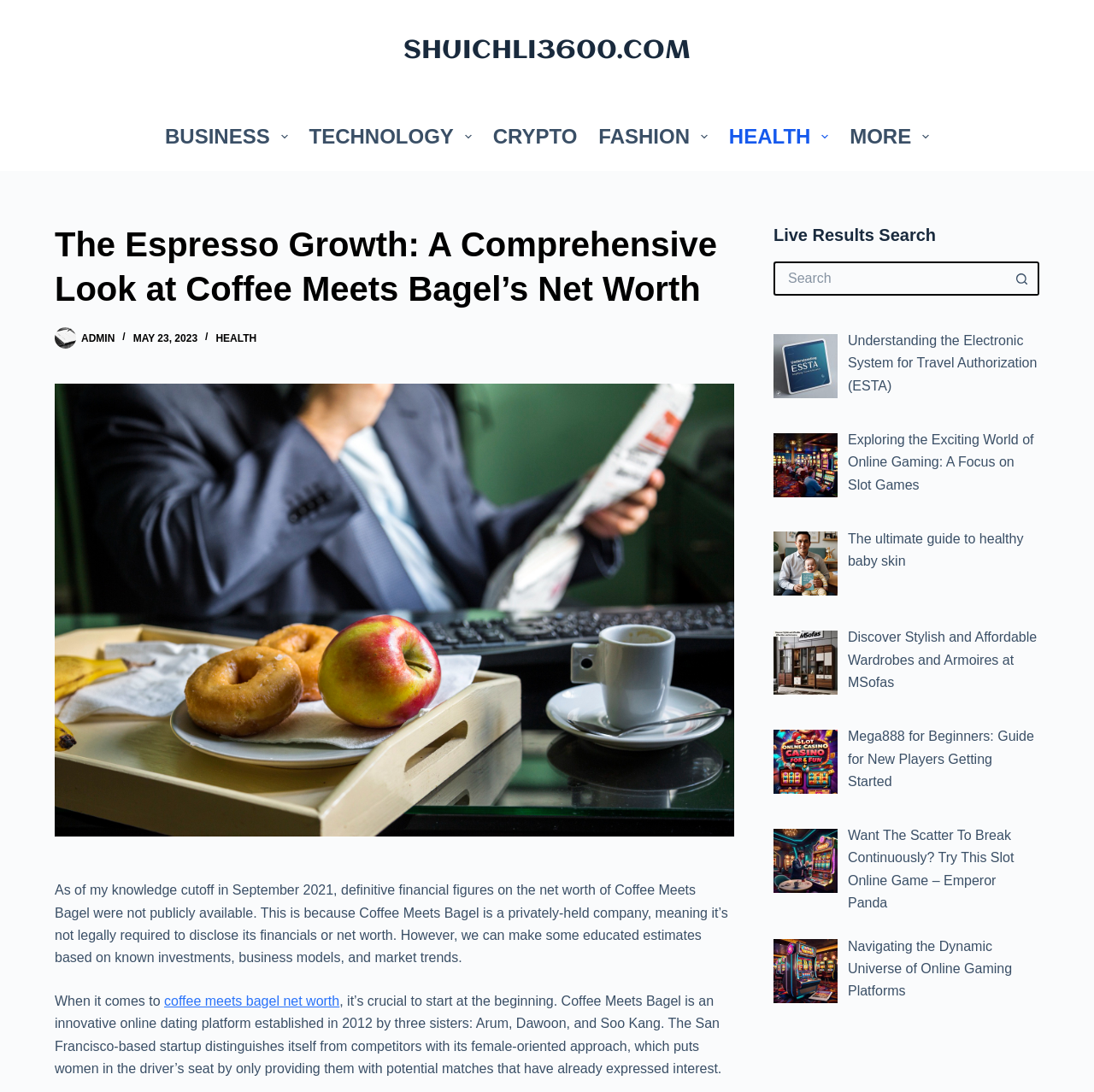Can you pinpoint the bounding box coordinates for the clickable element required for this instruction: "Click on the 'BUSINESS' menu item"? The coordinates should be four float numbers between 0 and 1, i.e., [left, top, right, bottom].

[0.141, 0.094, 0.273, 0.156]